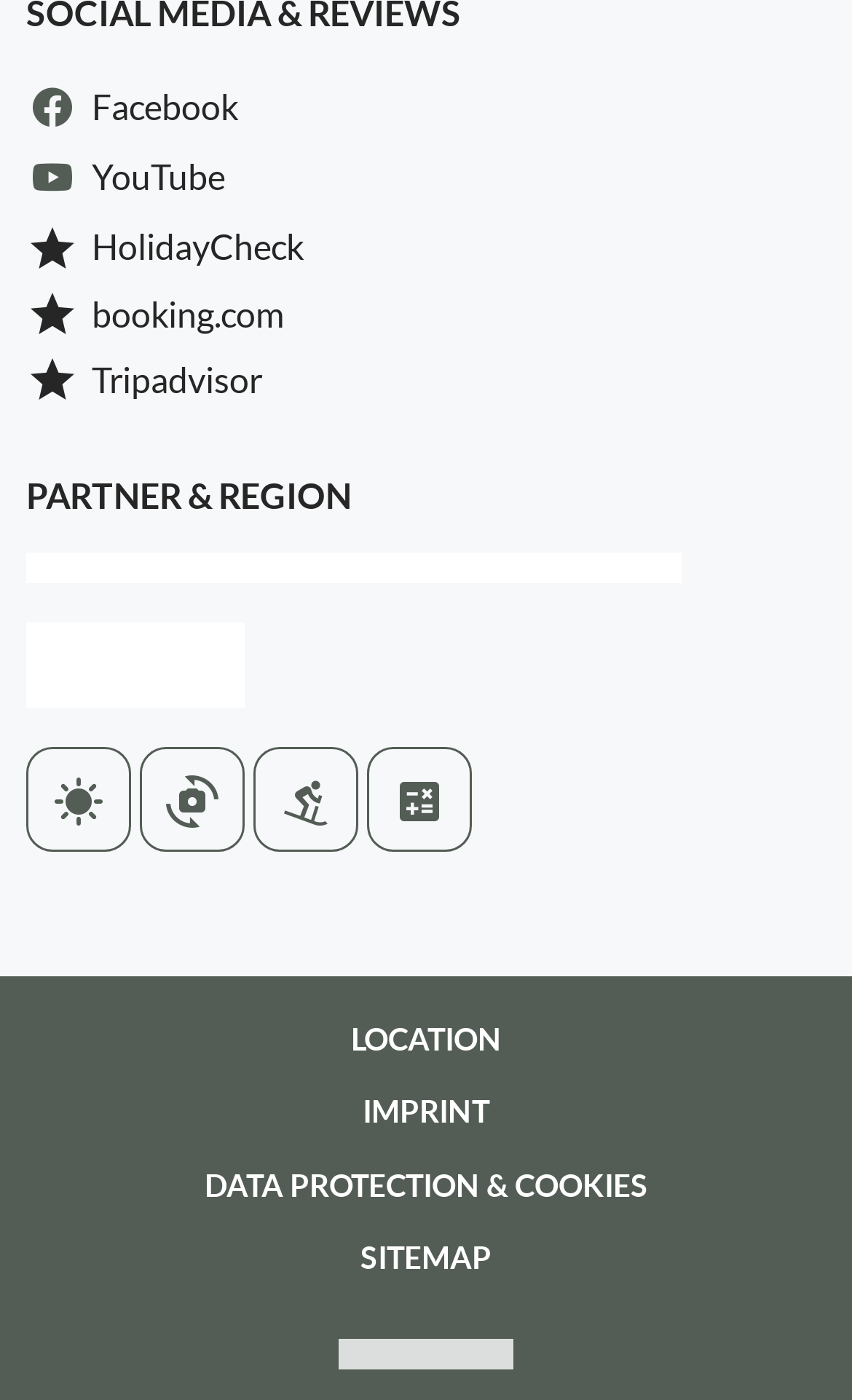Indicate the bounding box coordinates of the element that must be clicked to execute the instruction: "Check the weather". The coordinates should be given as four float numbers between 0 and 1, i.e., [left, top, right, bottom].

[0.031, 0.584, 0.164, 0.614]